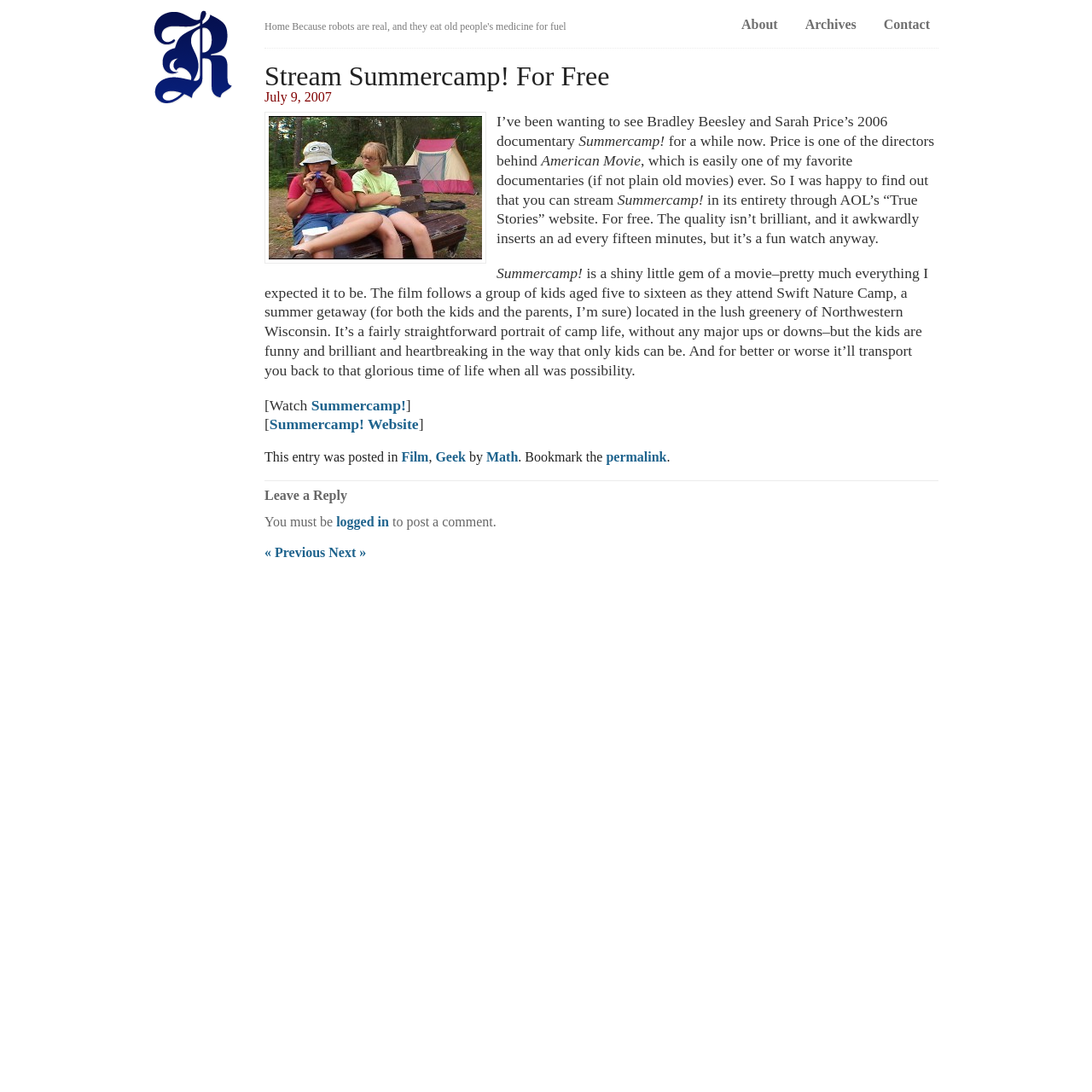Can you specify the bounding box coordinates for the region that should be clicked to fulfill this instruction: "Leave a reply".

[0.242, 0.447, 0.859, 0.461]